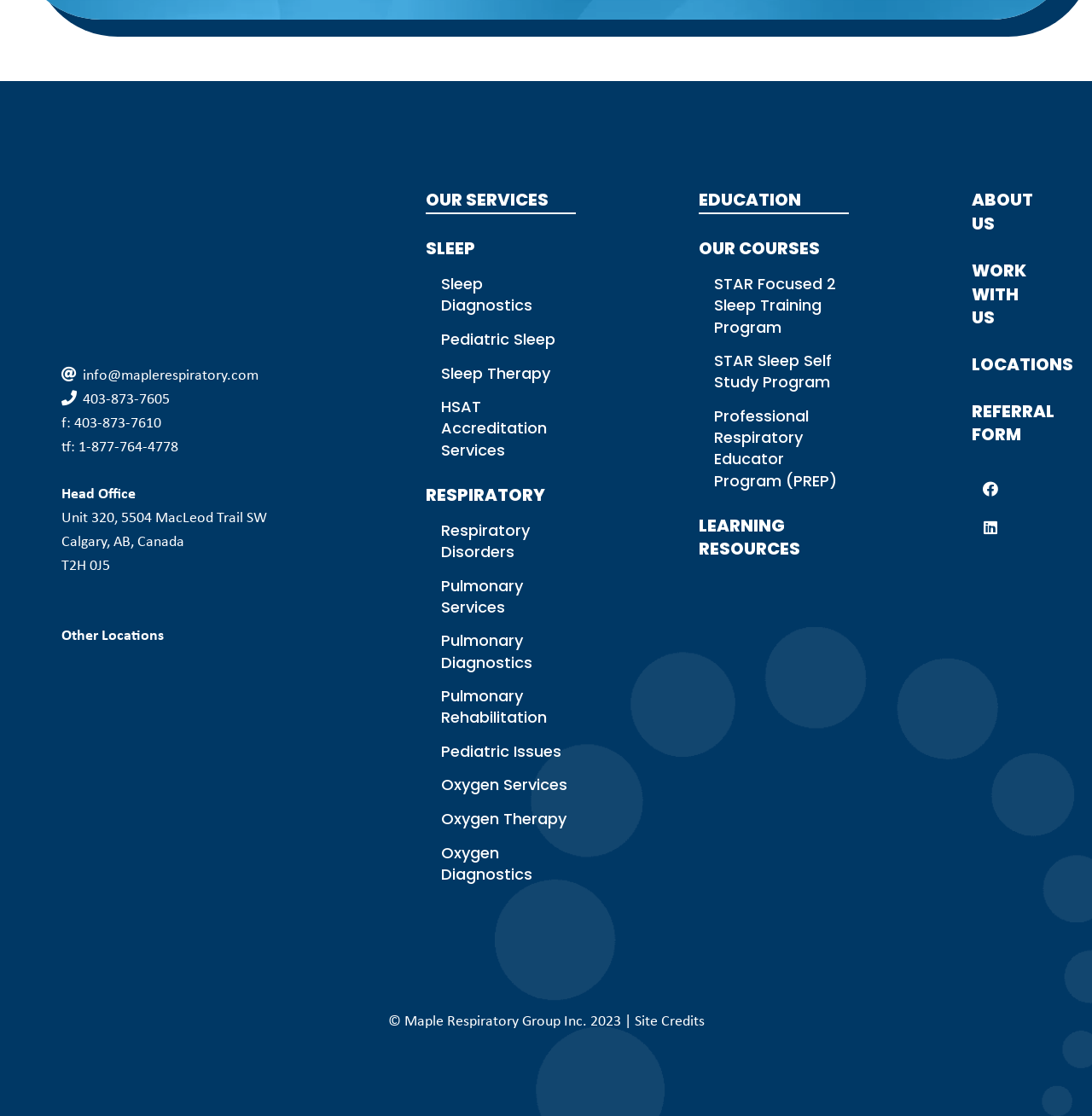Identify the bounding box coordinates of the section that should be clicked to achieve the task described: "Check our courses".

[0.64, 0.212, 0.751, 0.233]